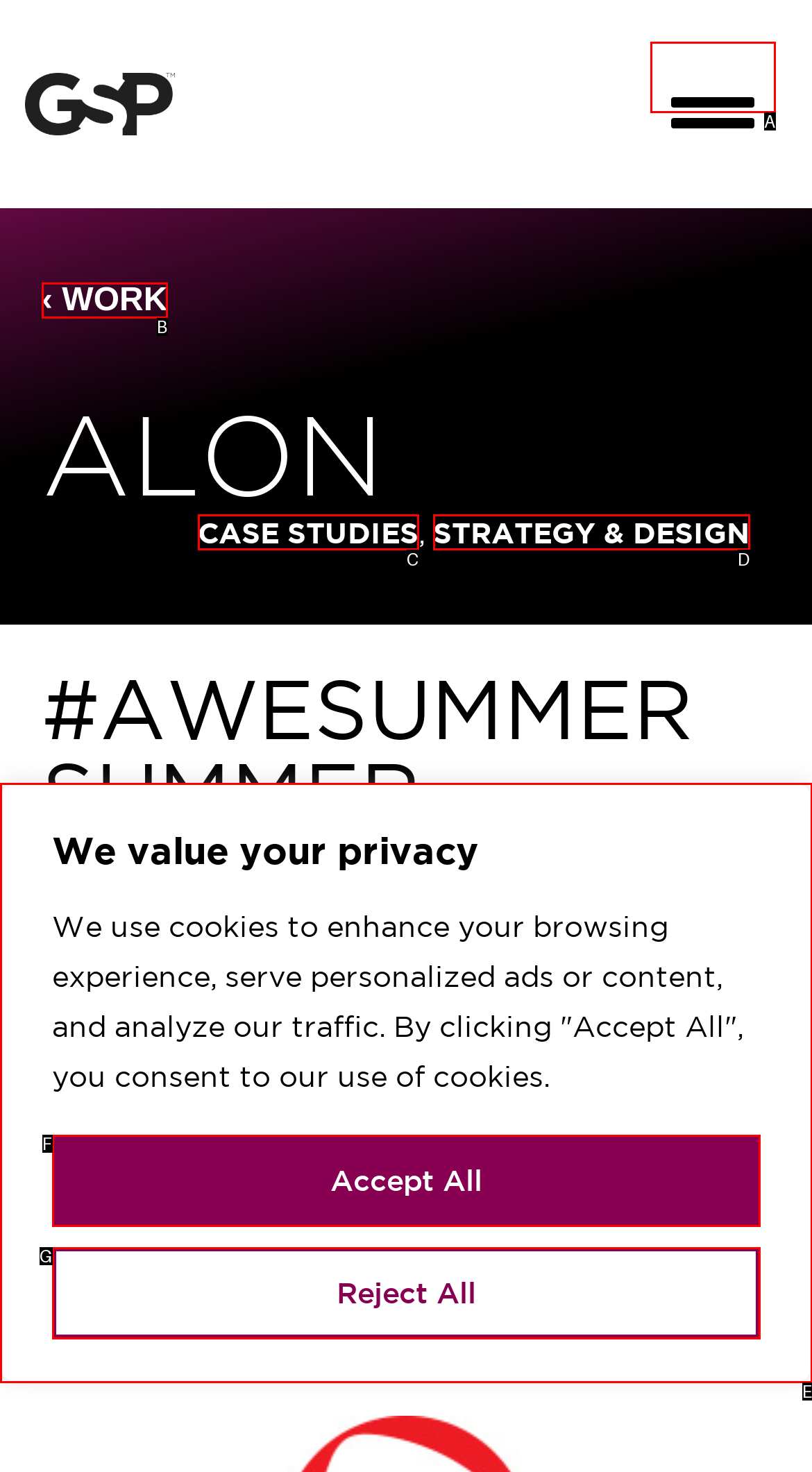Given the element description: Menu, choose the HTML element that aligns with it. Indicate your choice with the corresponding letter.

A